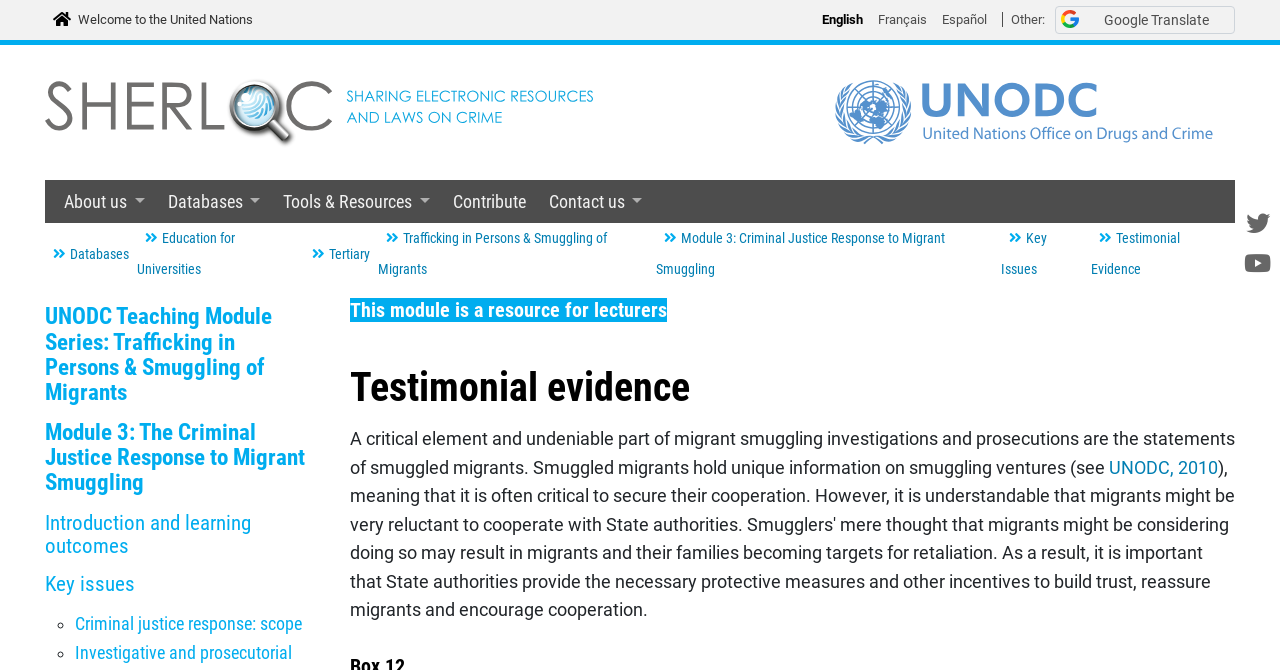Please predict the bounding box coordinates of the element's region where a click is necessary to complete the following instruction: "Select the 'English' language option". The coordinates should be represented by four float numbers between 0 and 1, i.e., [left, top, right, bottom].

[0.642, 0.017, 0.674, 0.04]